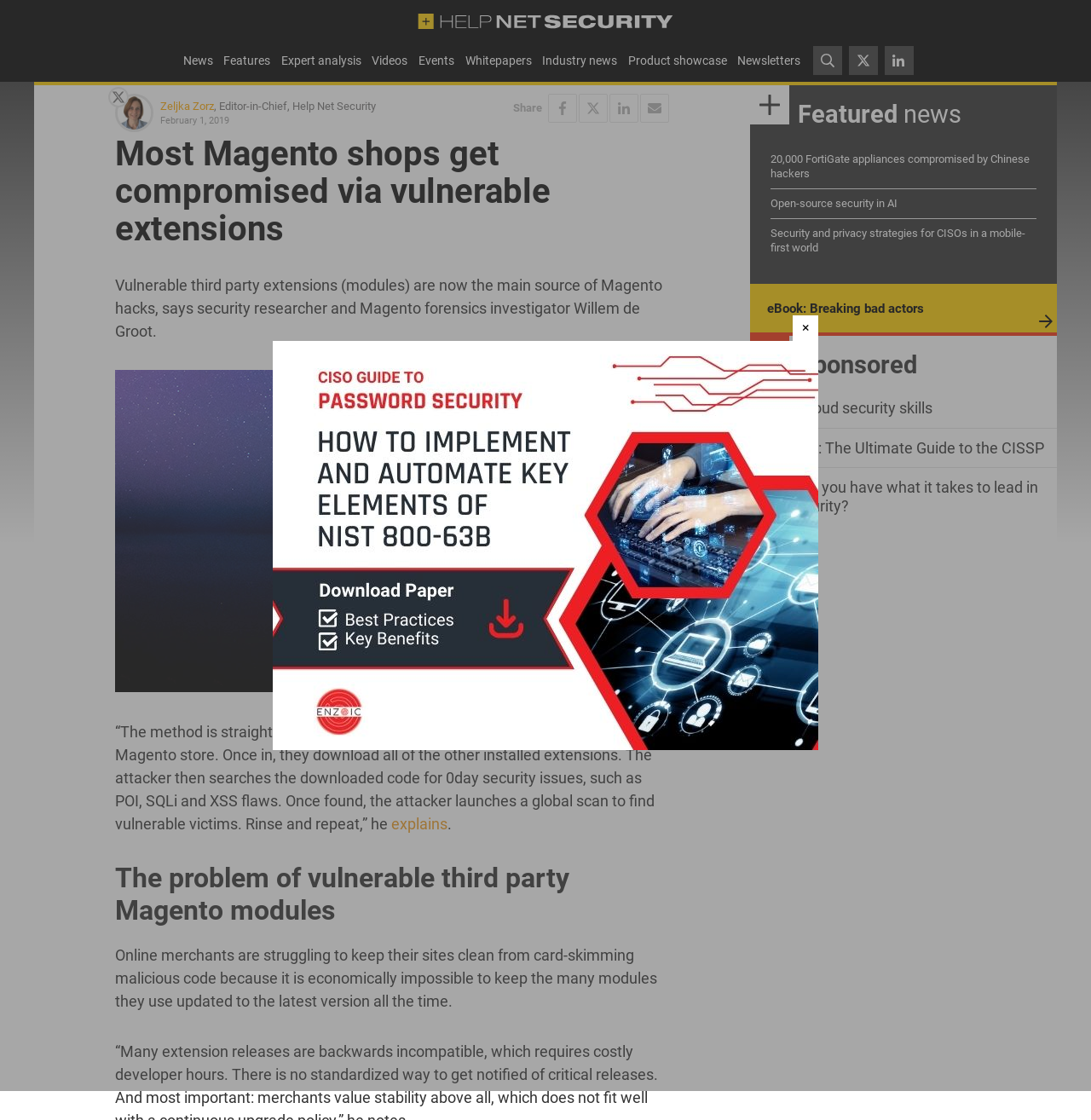What is the topic of the article?
Examine the screenshot and reply with a single word or phrase.

Magento security